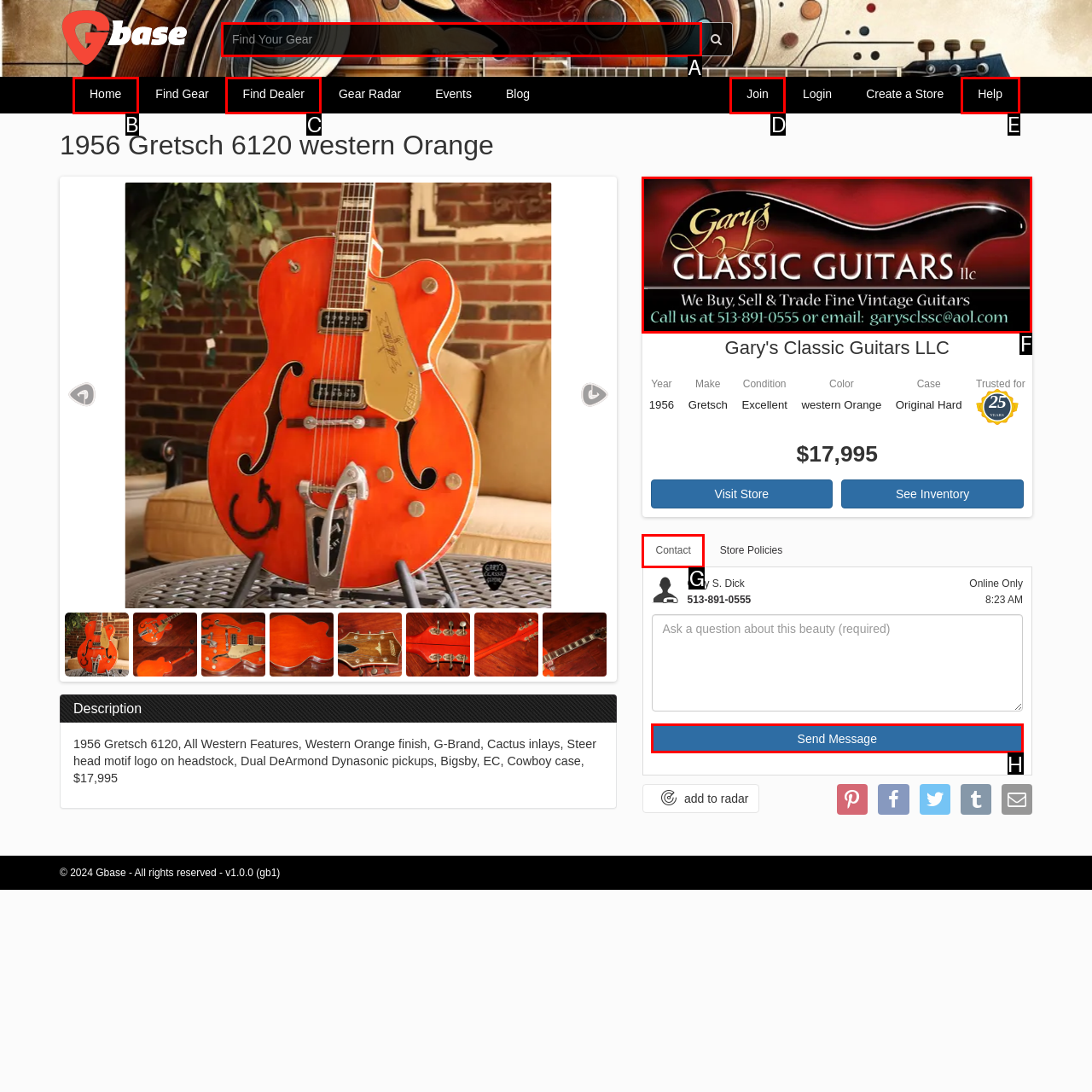To complete the instruction: View Gary's Classic Guitars LLC, which HTML element should be clicked?
Respond with the option's letter from the provided choices.

F